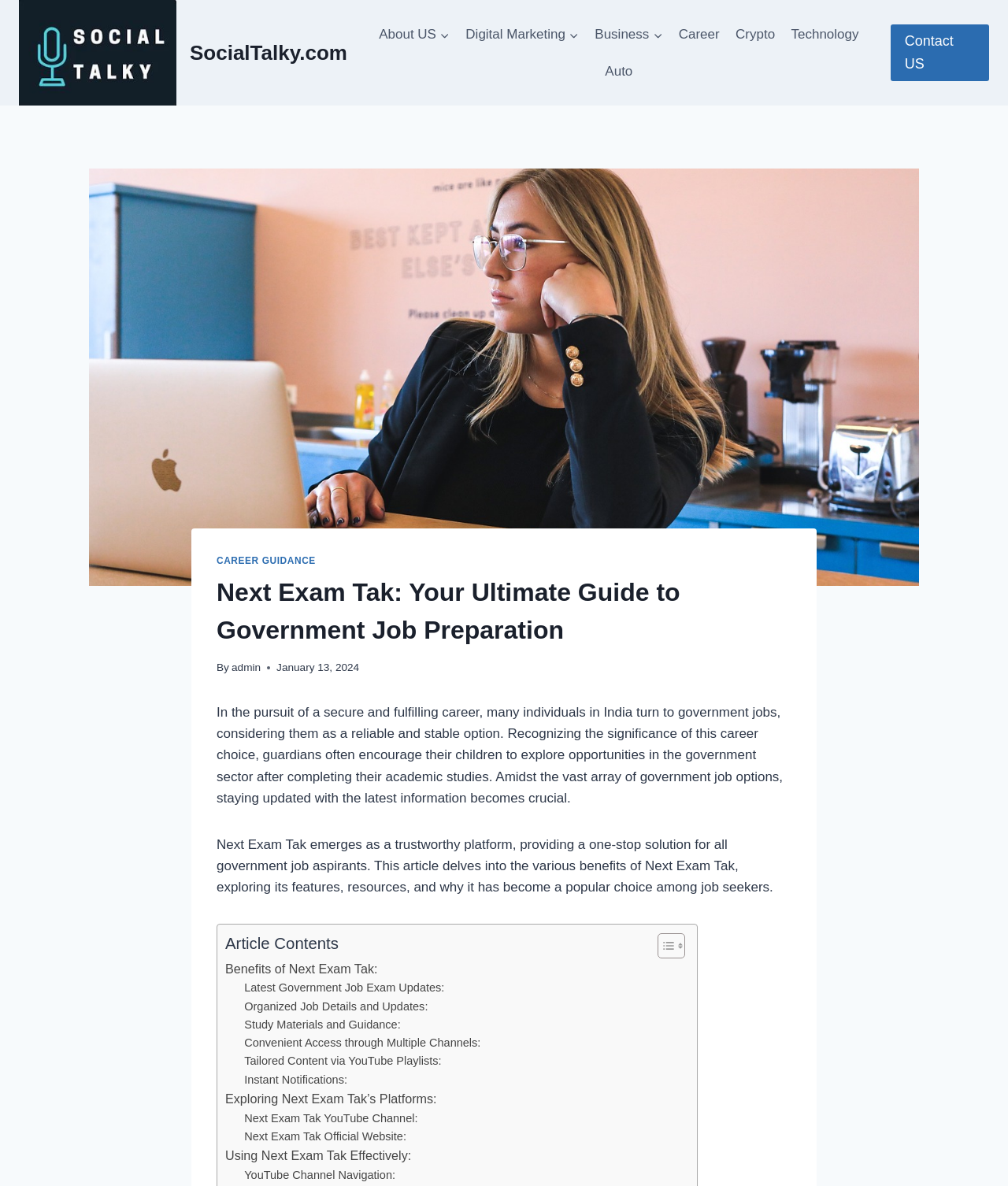How many links are there in the article contents section?
Look at the screenshot and respond with one word or a short phrase.

11